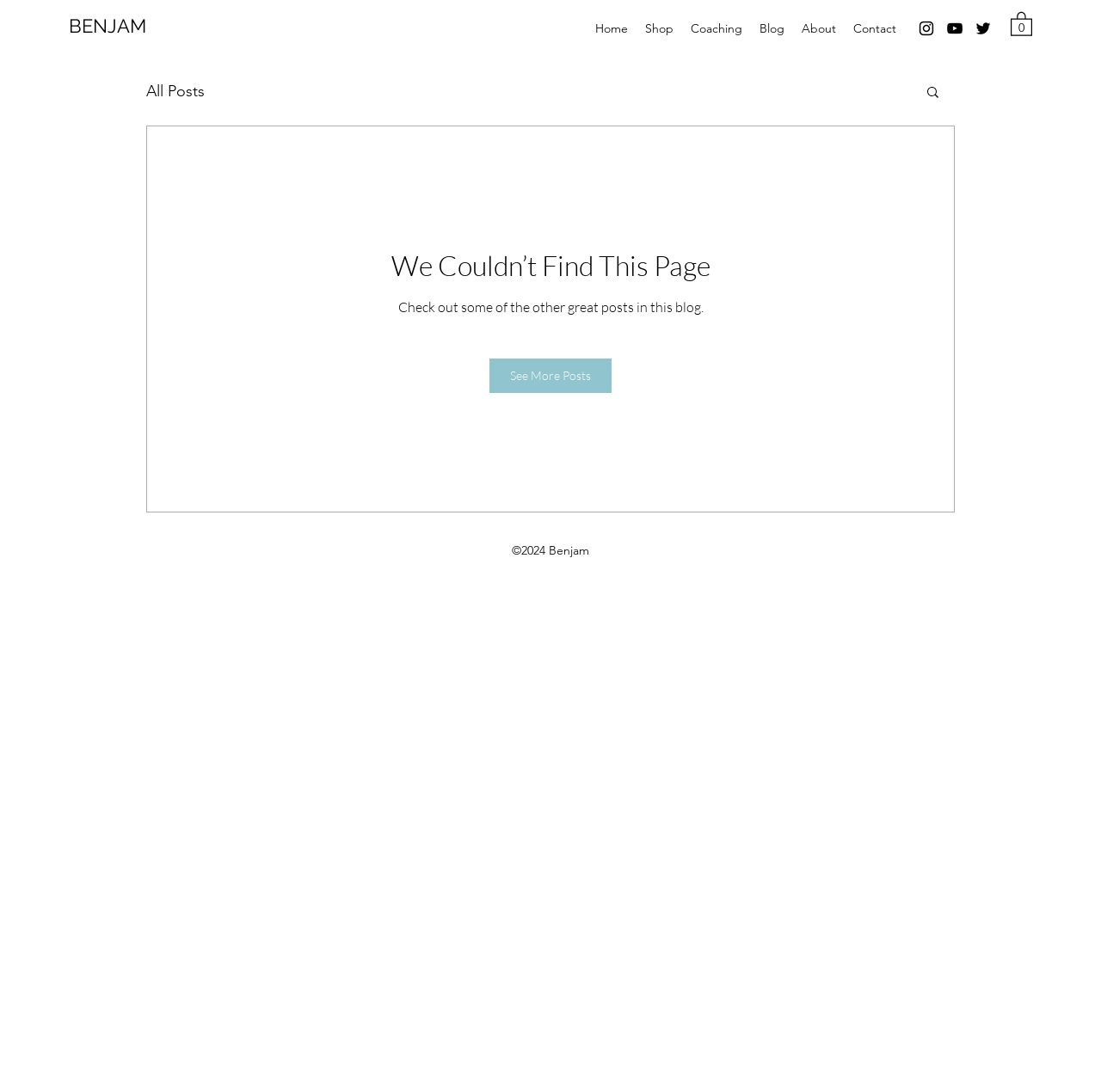Give a concise answer of one word or phrase to the question: 
What is the copyright year of the website?

2024